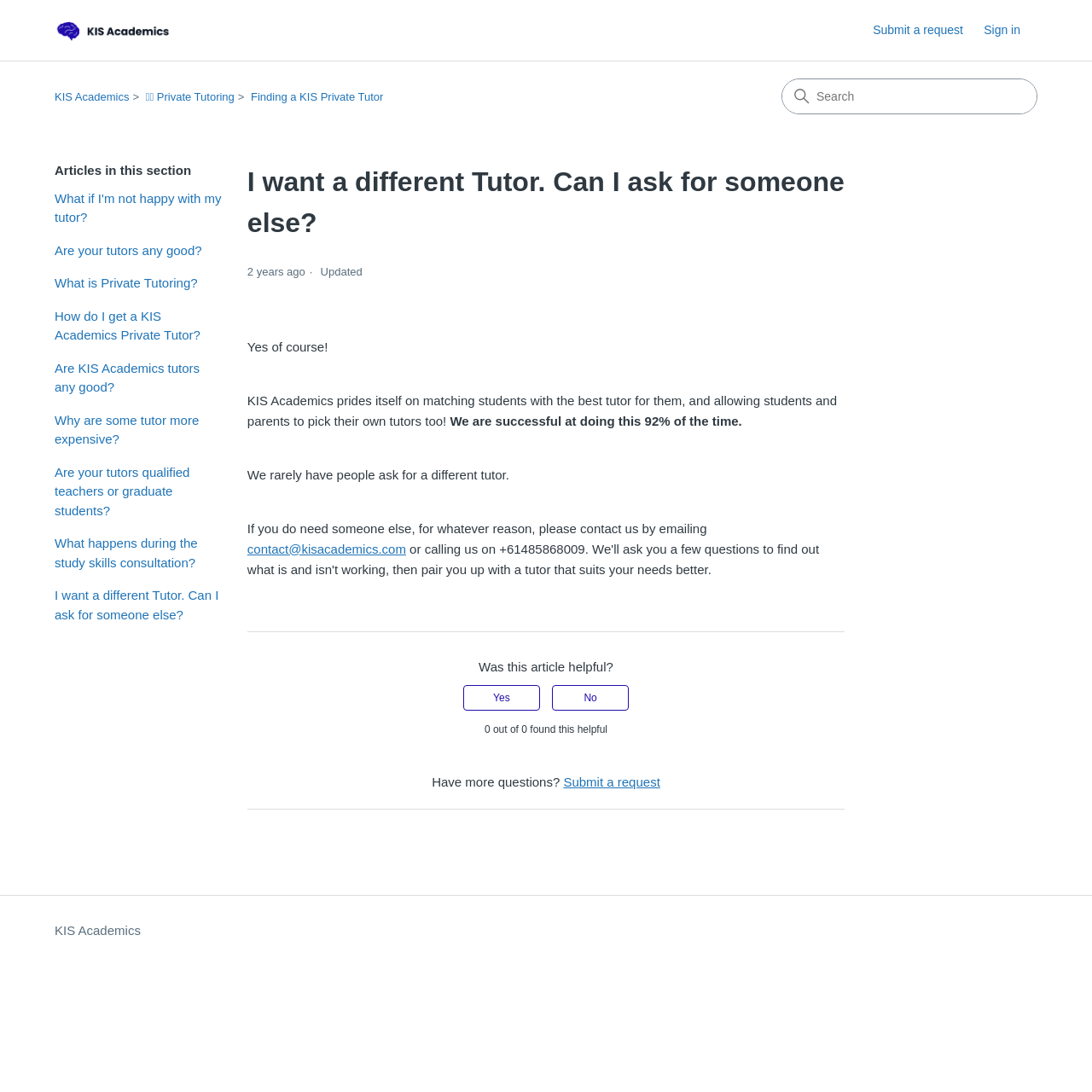Locate the bounding box coordinates of the area to click to fulfill this instruction: "Check if this article was helpful". The bounding box should be presented as four float numbers between 0 and 1, in the order [left, top, right, bottom].

[0.226, 0.62, 0.774, 0.659]